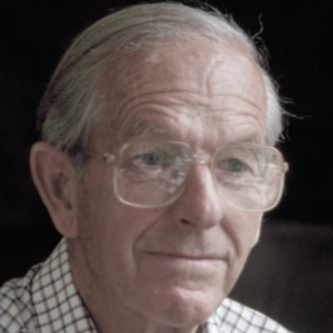What is Frederick Sanger's field of expertise?
Using the image as a reference, answer with just one word or a short phrase.

Biochemistry